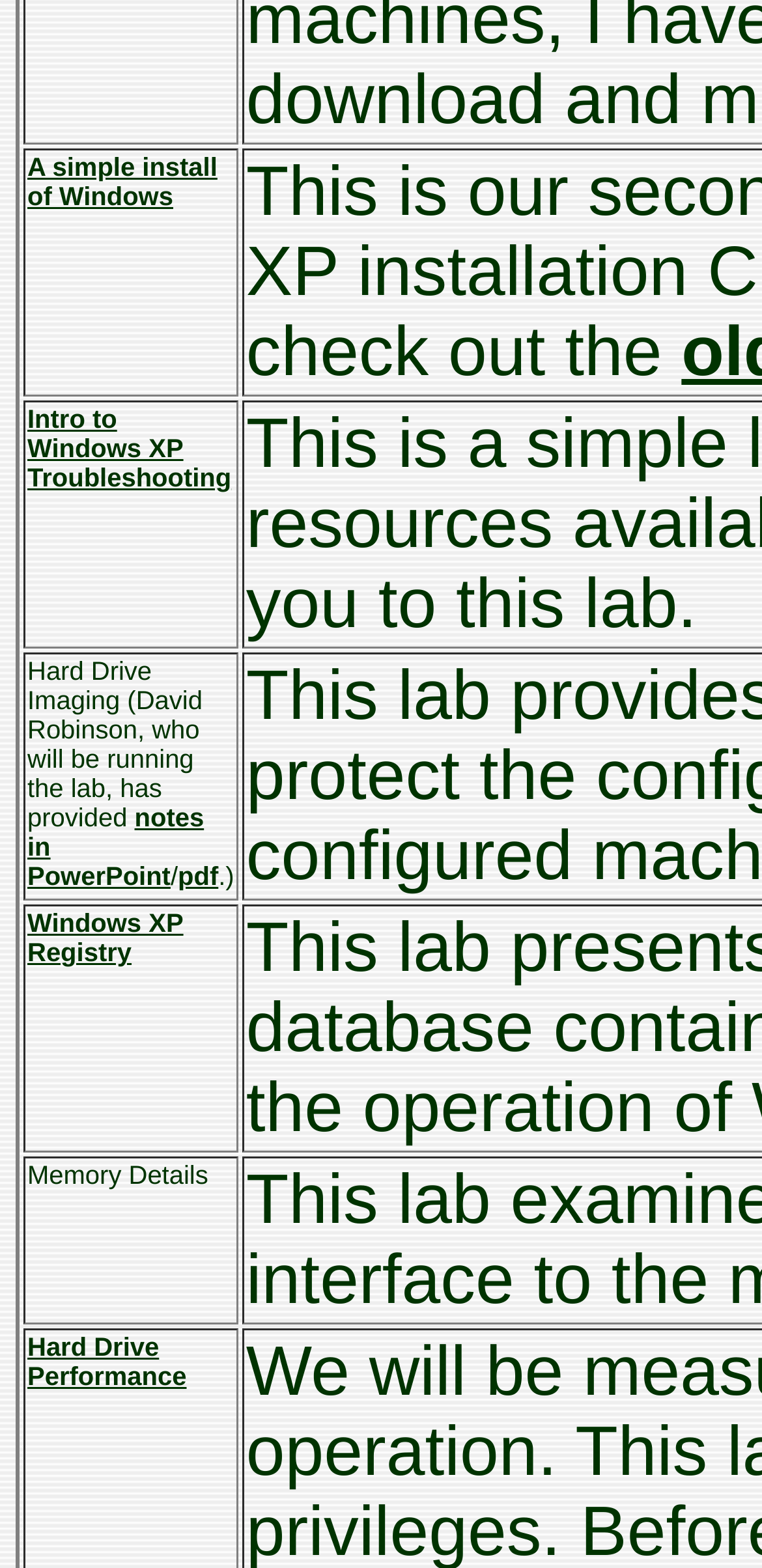Give the bounding box coordinates for the element described by: "pdf".

[0.233, 0.55, 0.287, 0.568]